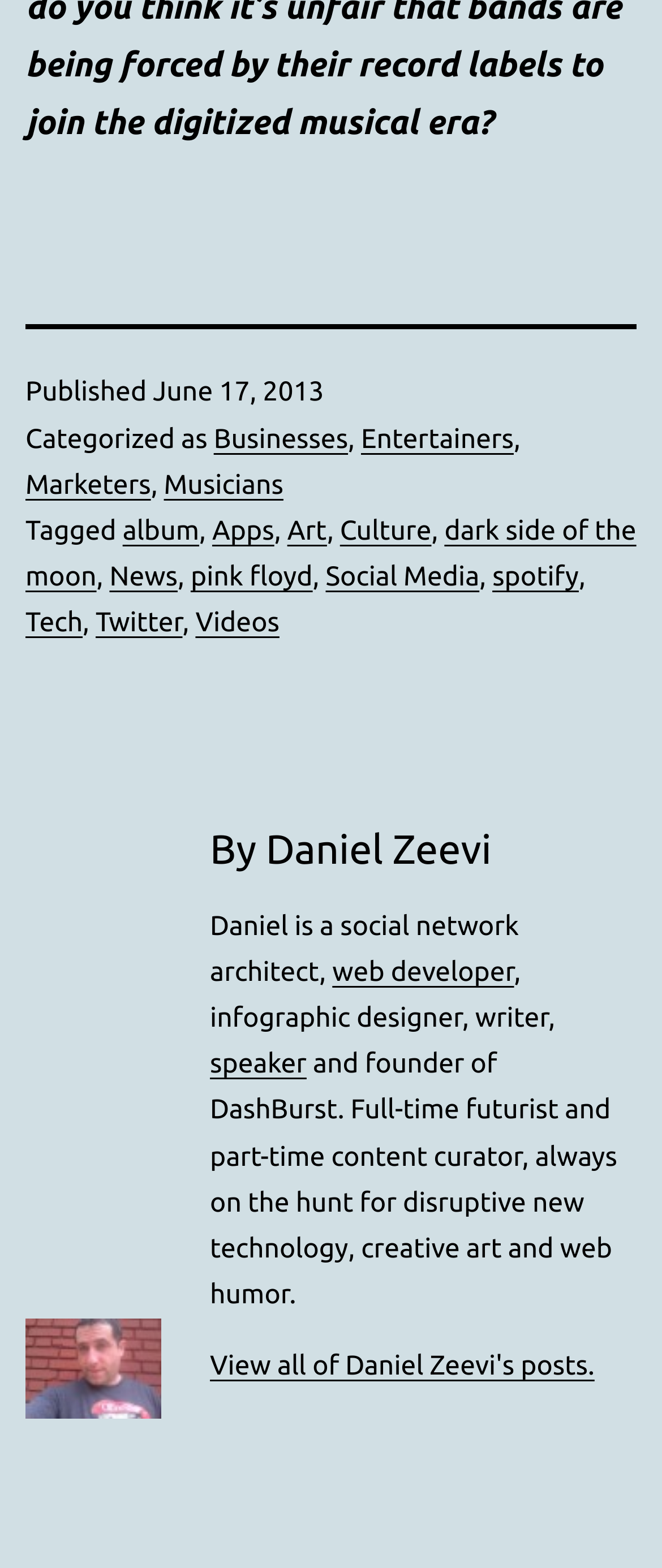What is the date of publication?
By examining the image, provide a one-word or phrase answer.

June 17, 2013